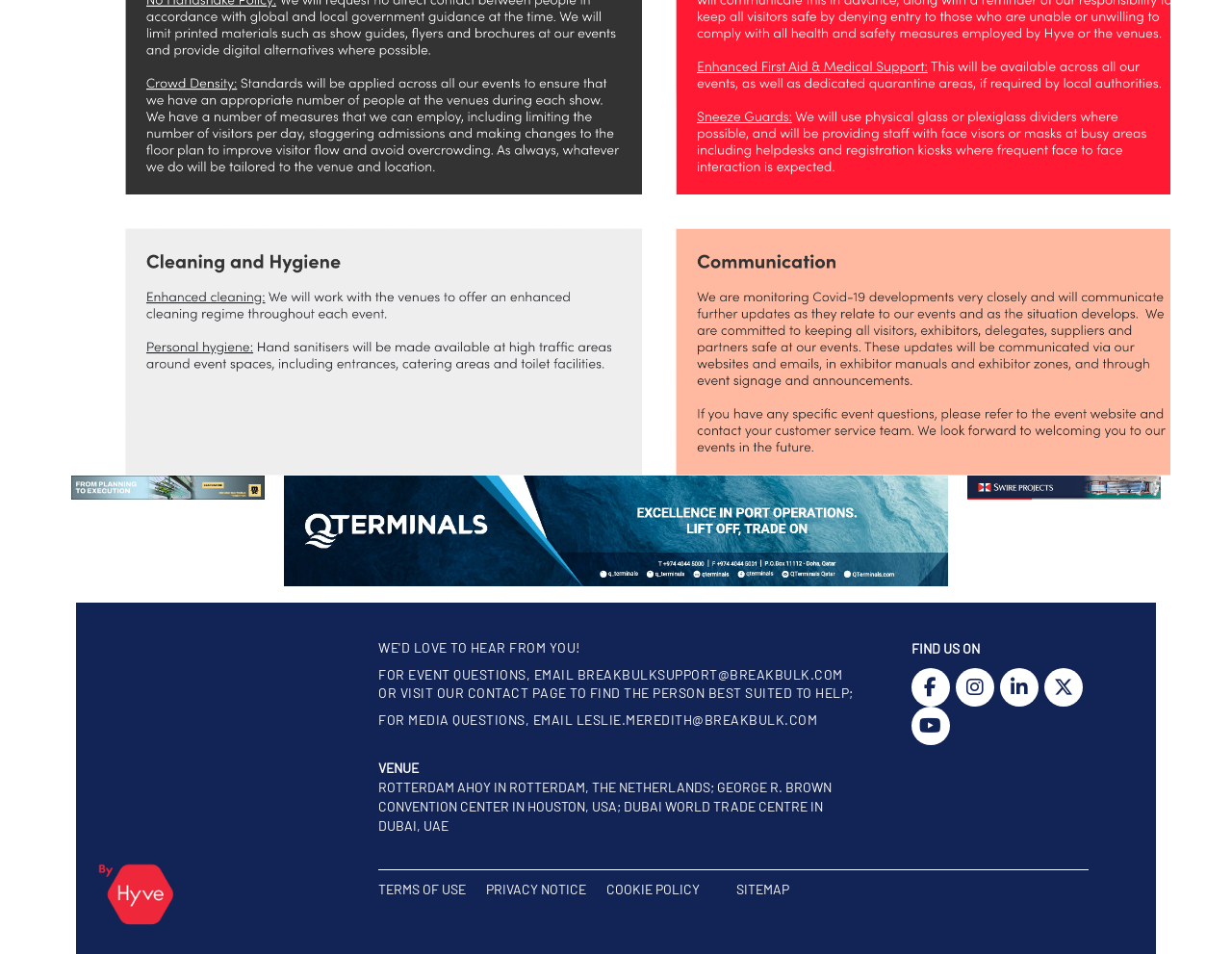Specify the bounding box coordinates for the region that must be clicked to perform the given instruction: "Go to the terms of use page".

[0.307, 0.923, 0.392, 0.941]